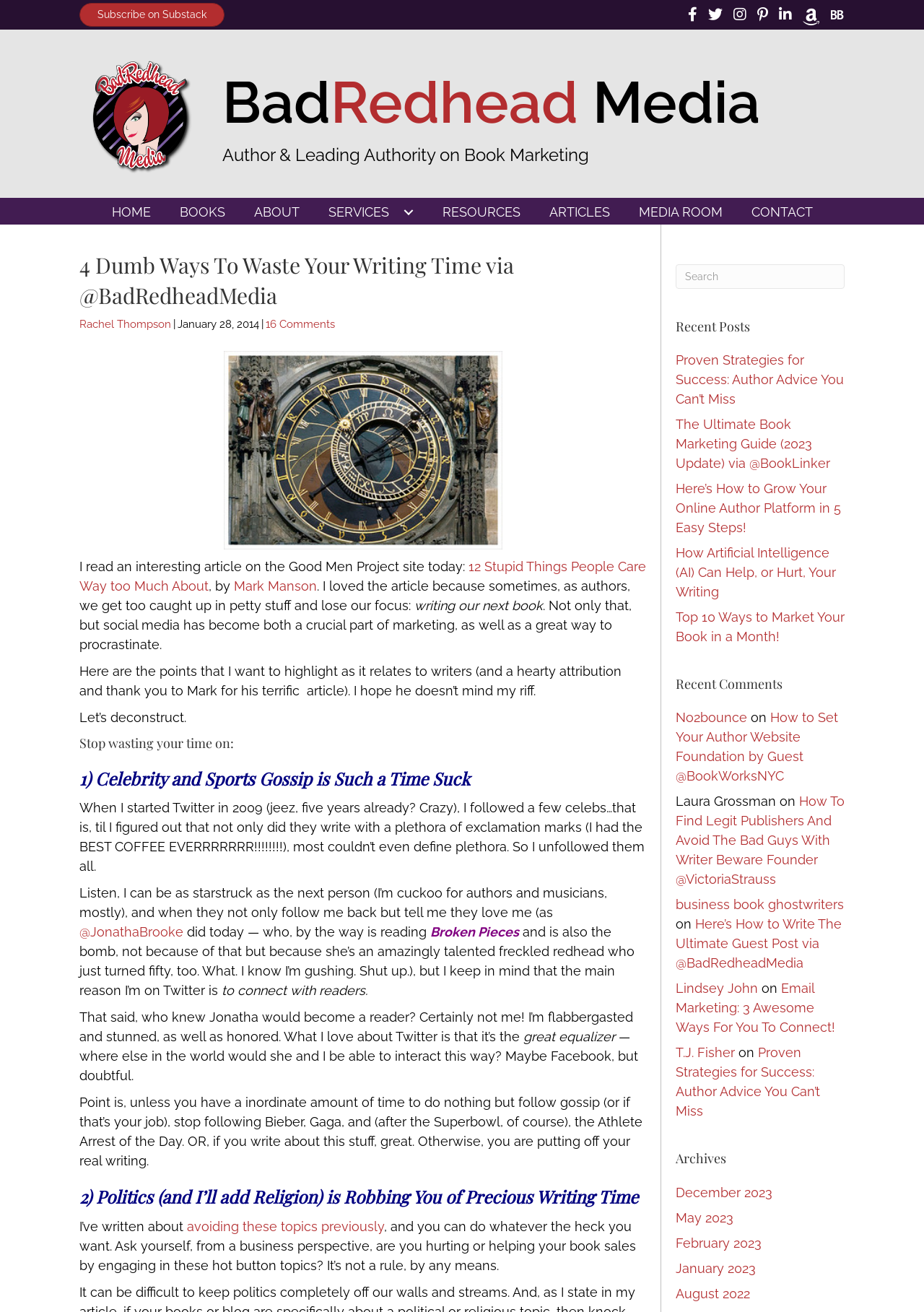Determine the bounding box coordinates of the region to click in order to accomplish the following instruction: "Read article '12 Stupid Things People Care Way too Much About'". Provide the coordinates as four float numbers between 0 and 1, specifically [left, top, right, bottom].

[0.086, 0.424, 0.699, 0.45]